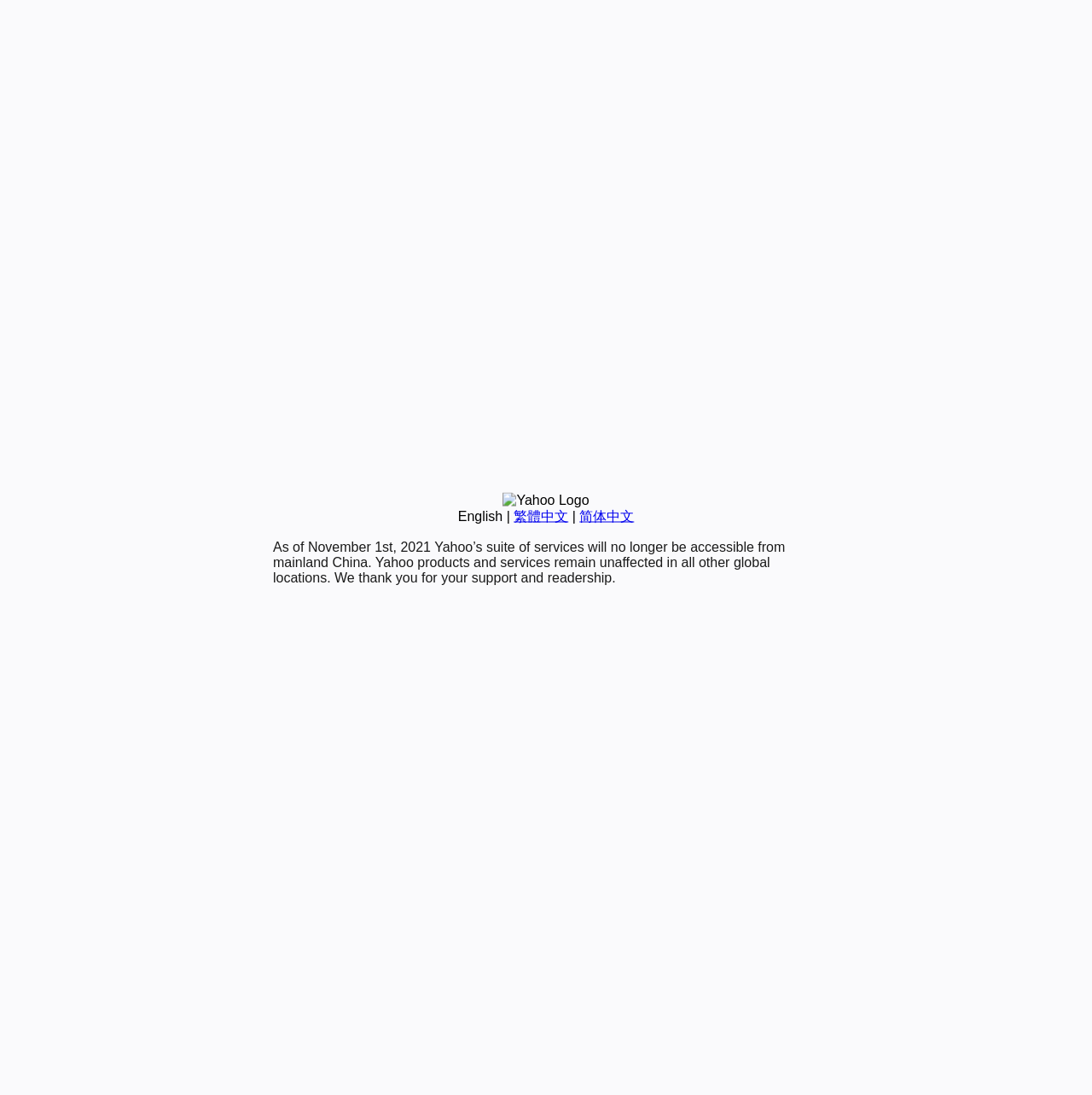Given the description of a UI element: "繁體中文", identify the bounding box coordinates of the matching element in the webpage screenshot.

[0.47, 0.465, 0.52, 0.478]